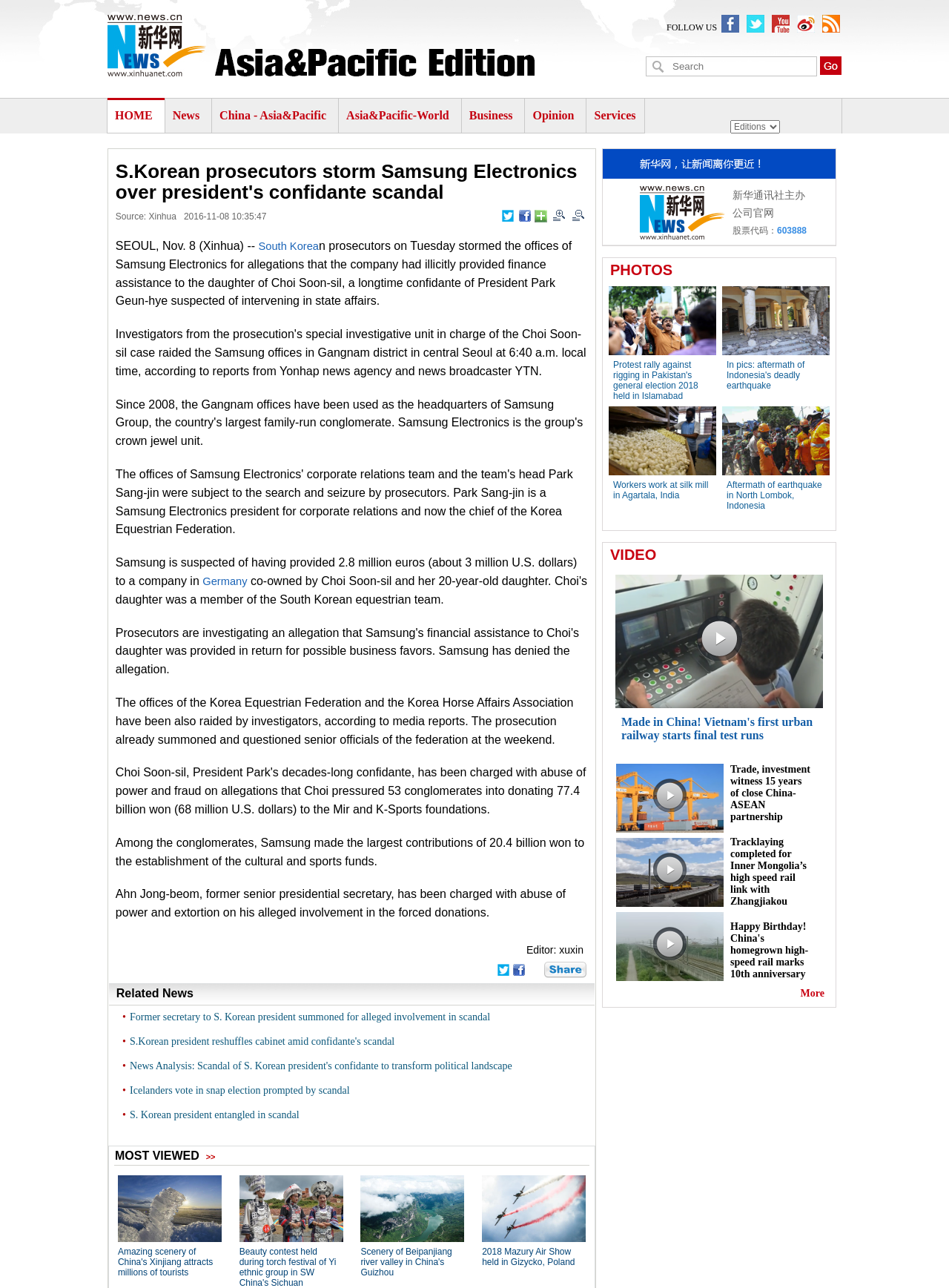Kindly determine the bounding box coordinates for the area that needs to be clicked to execute this instruction: "Check news in Asia and Pacific".

[0.231, 0.085, 0.347, 0.094]